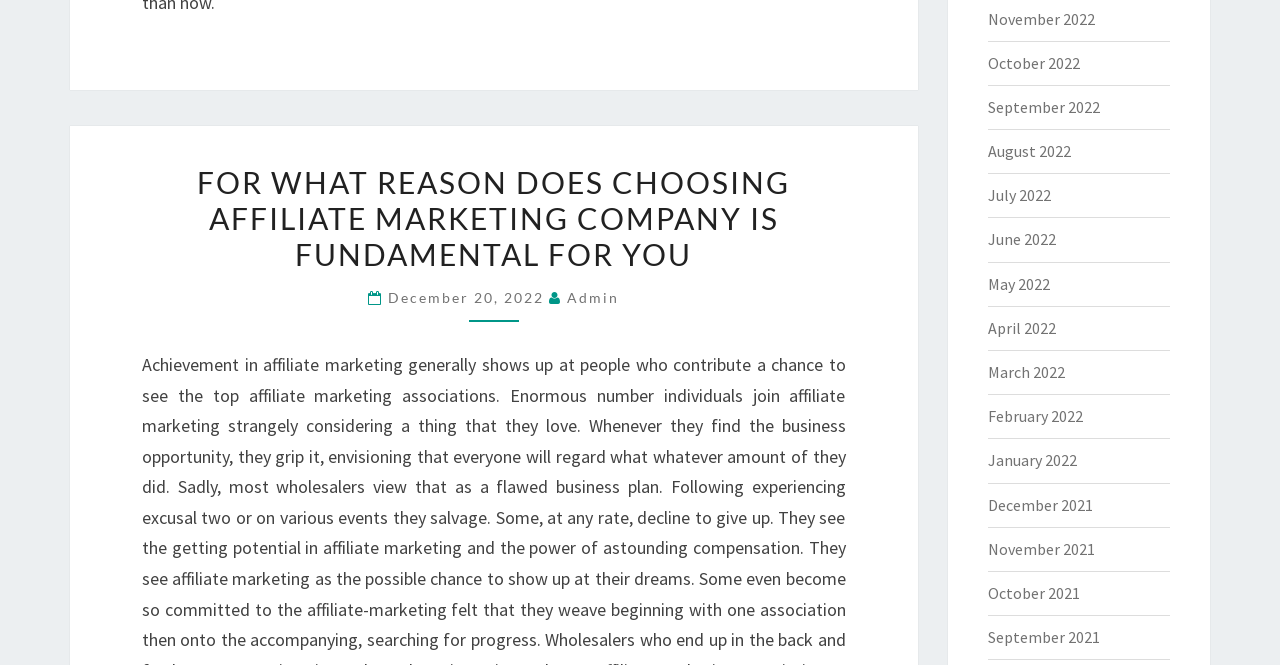Can you pinpoint the bounding box coordinates for the clickable element required for this instruction: "View the recent post about how to treat betta constipation"? The coordinates should be four float numbers between 0 and 1, i.e., [left, top, right, bottom].

None